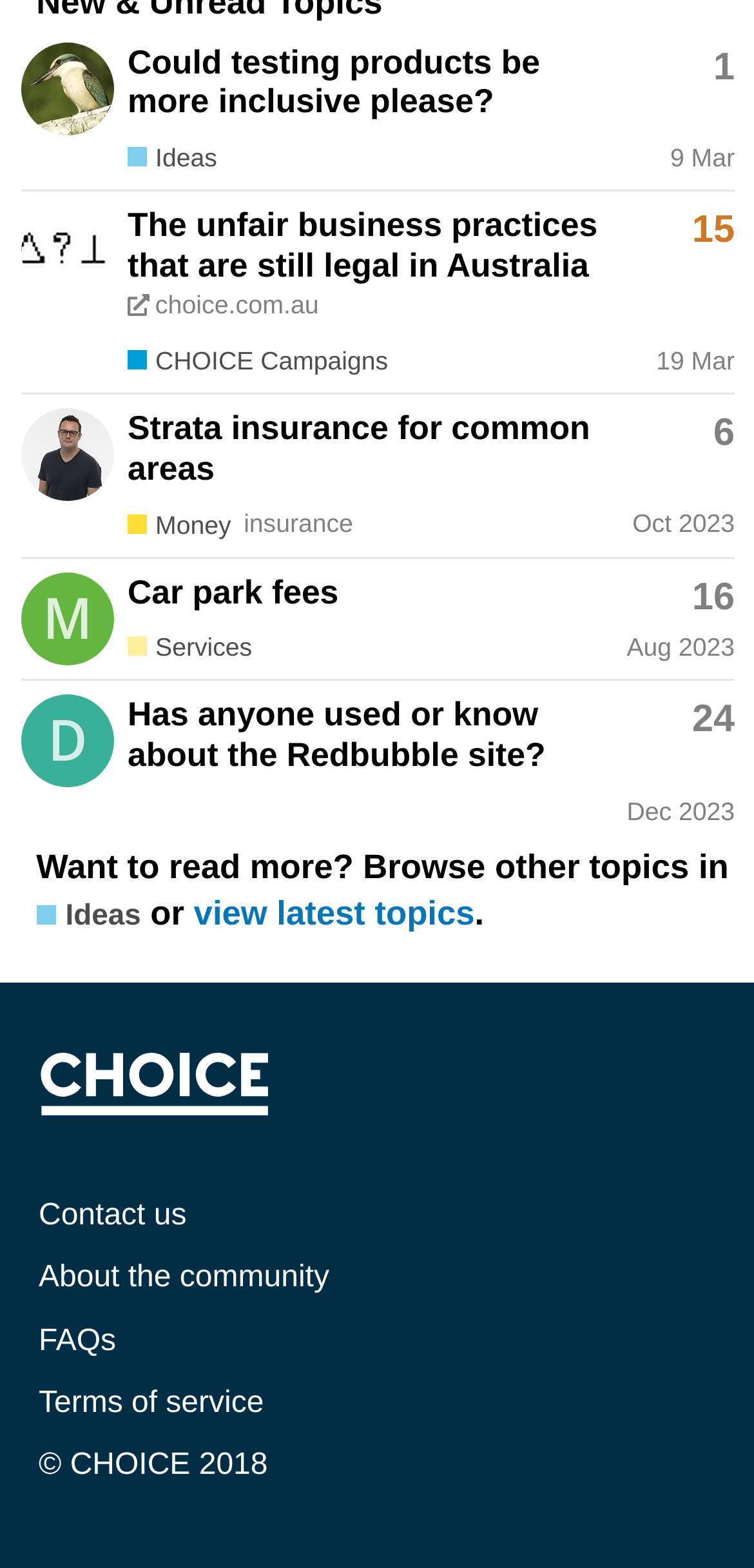How many replies does the topic 'The unfair business practices that are still legal in Australia' have?
Based on the screenshot, respond with a single word or phrase.

15